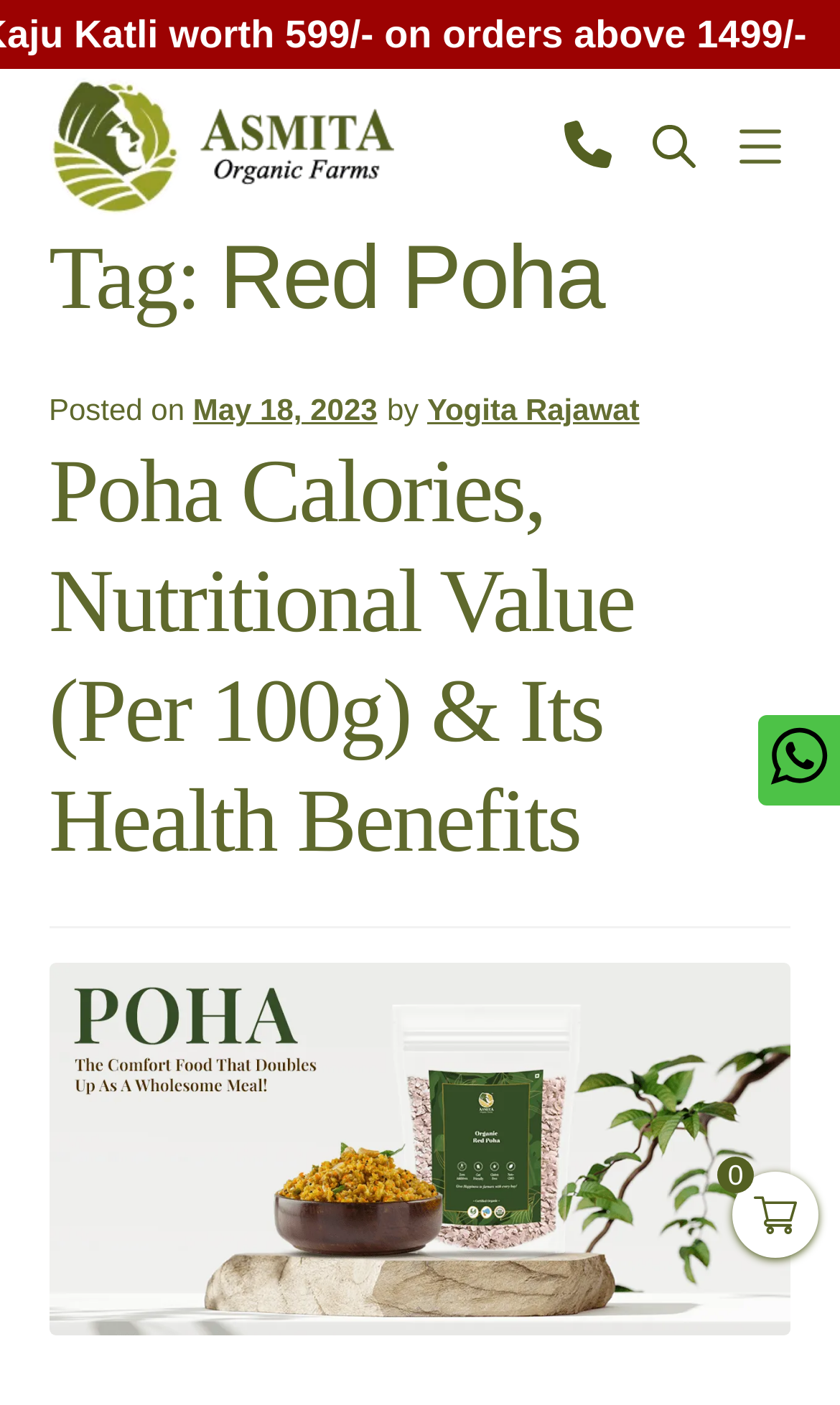Please pinpoint the bounding box coordinates for the region I should click to adhere to this instruction: "Read the blog post about Poha Calories".

[0.058, 0.313, 0.942, 0.625]